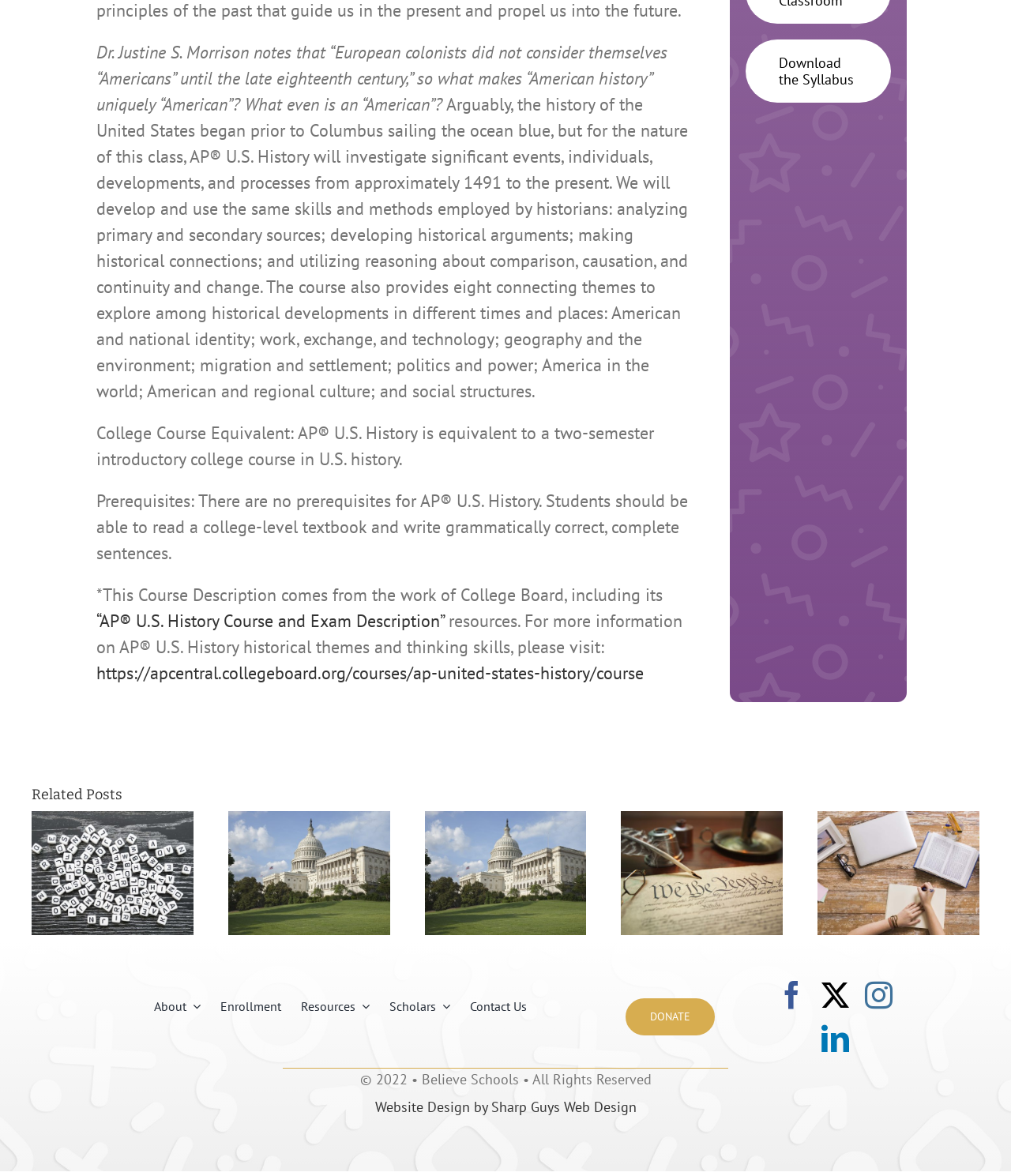What is the purpose of AP U.S. History?
Please answer the question as detailed as possible based on the image.

The purpose of AP U.S. History is to investigate significant events, individuals, developments, and processes from approximately 1491 to the present, as stated in the course description.